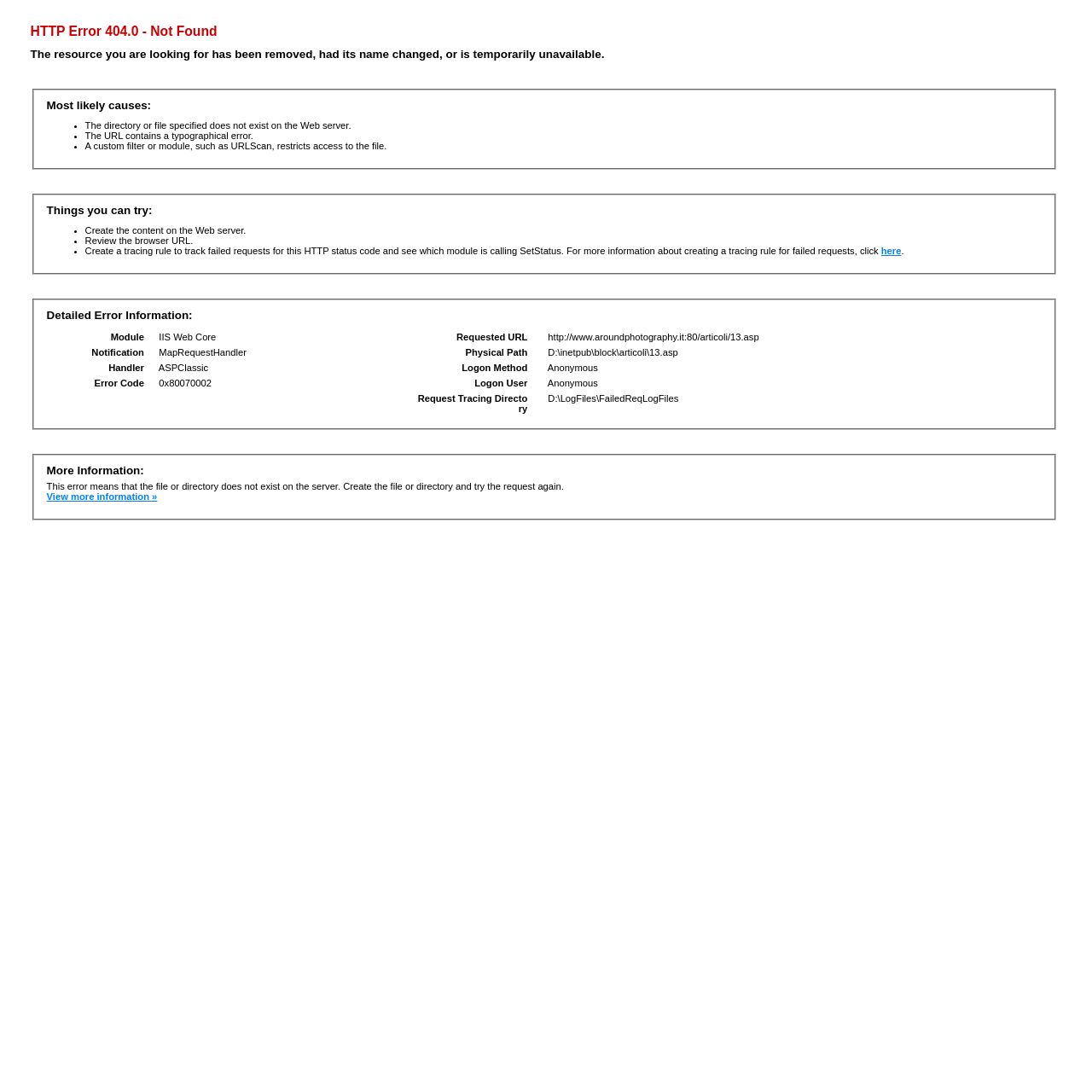Please provide a detailed answer to the question below based on the screenshot: 
What can be done to resolve this error?

The webpage suggests three things that can be done to resolve the error: create the content on the Web server, review the browser URL, or create a tracing rule to track failed requests for this HTTP status code.